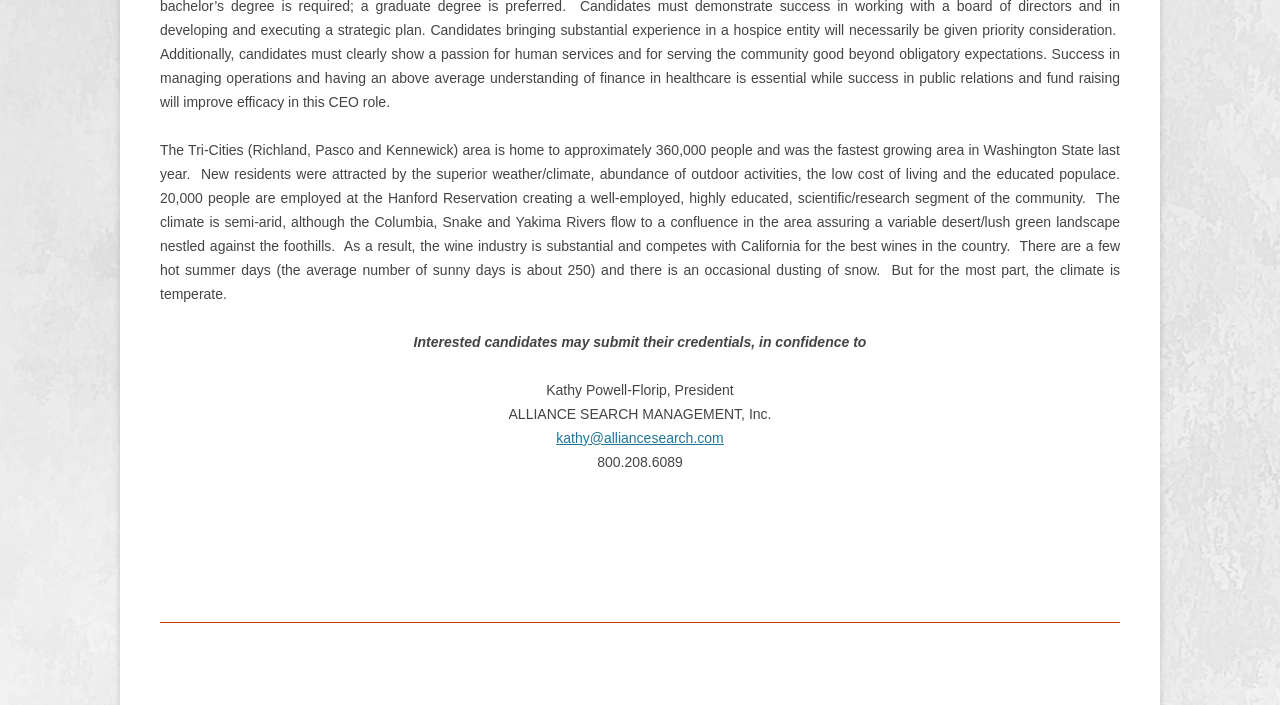Please specify the bounding box coordinates in the format (top-left x, top-left y, bottom-right x, bottom-right y), with values ranging from 0 to 1. Identify the bounding box for the UI component described as follows: Proudly powered by WordPress

[0.125, 0.956, 0.261, 0.98]